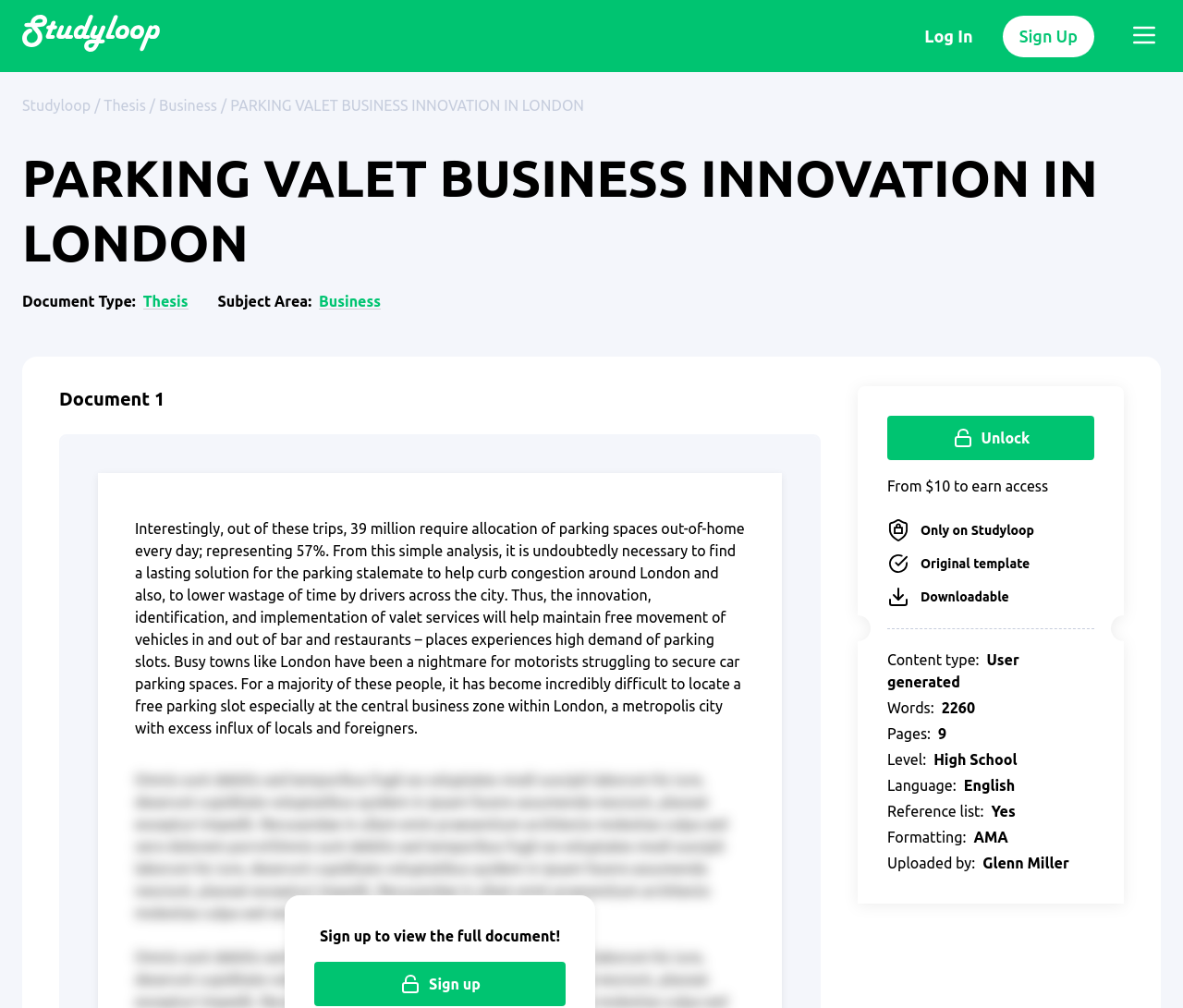Could you find the bounding box coordinates of the clickable area to complete this instruction: "Click on the 'Sign up' button to view the full document"?

[0.266, 0.954, 0.478, 0.998]